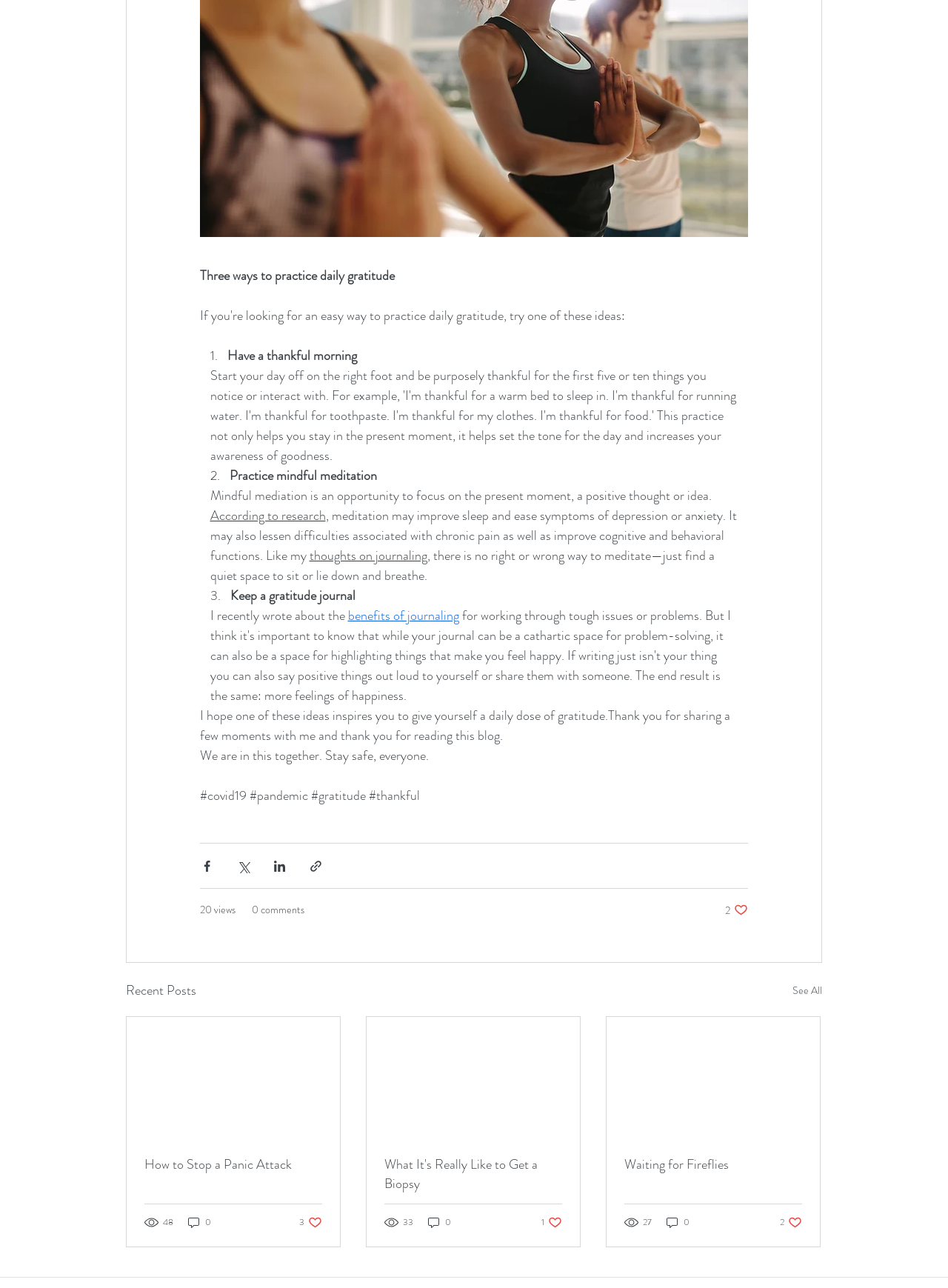What is the author's message at the end of the main article?
Answer the question with a single word or phrase derived from the image.

We are in this together. Stay safe, everyone.